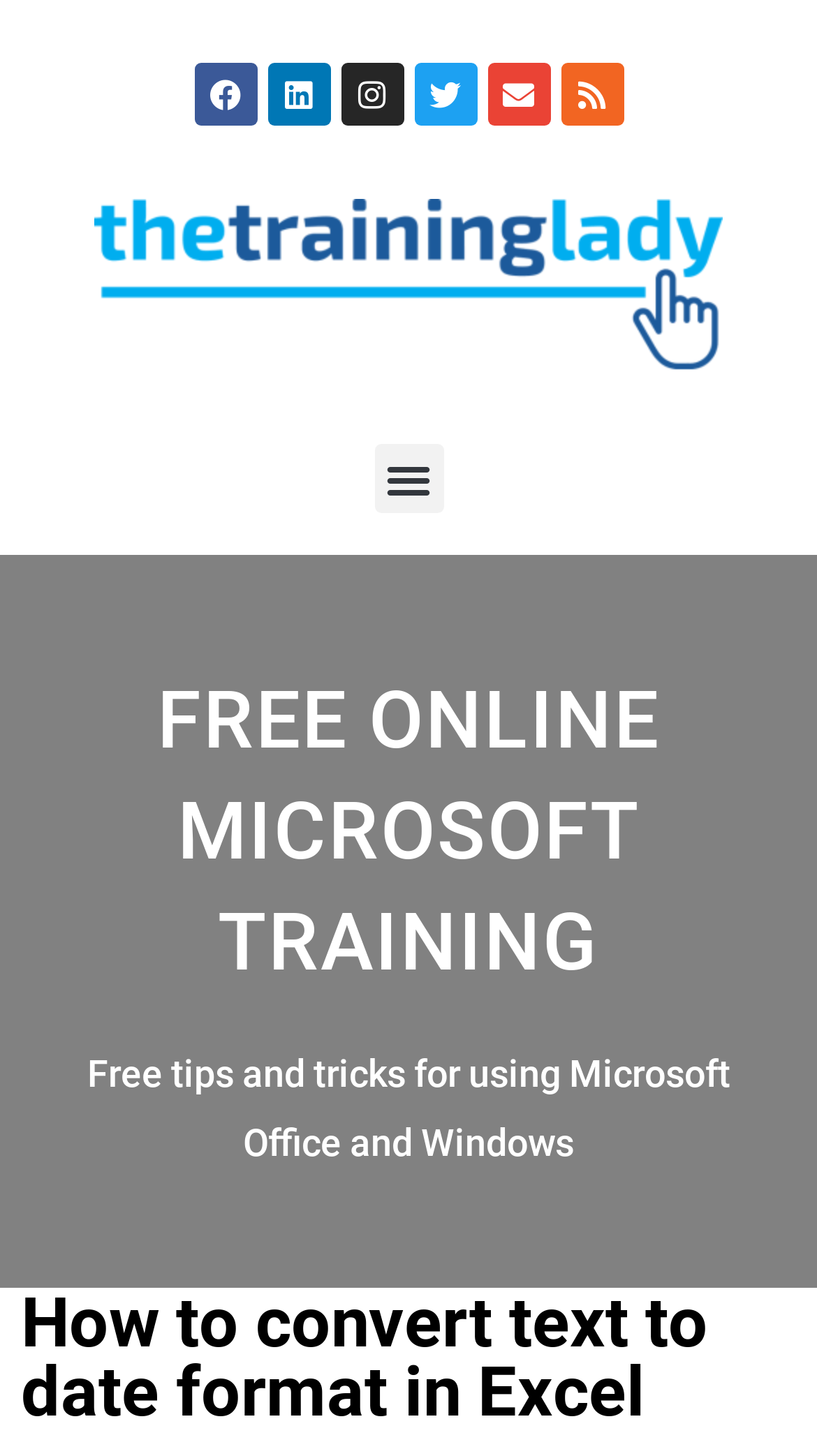What is the topic of the webpage?
Please provide a single word or phrase answer based on the image.

Converting text to date format in Excel